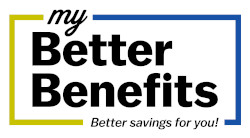Capture every detail in the image and describe it fully.

The image prominently features the text "my Better Benefits" in a bold and modern font, emphasizing the focus on enhanced savings and advantages. The use of contrasting colors—yellow, blue, and black—surrounds the text, creating a vibrant and appealing design. Beneath the main phrase, a subtitle reads, "Better savings for you!" suggesting that the program is designed to provide significant financial benefits to its users. This visual representation aims to convey a sense of accessibility and value, appealing to individuals looking for ways to improve their financial well-being.